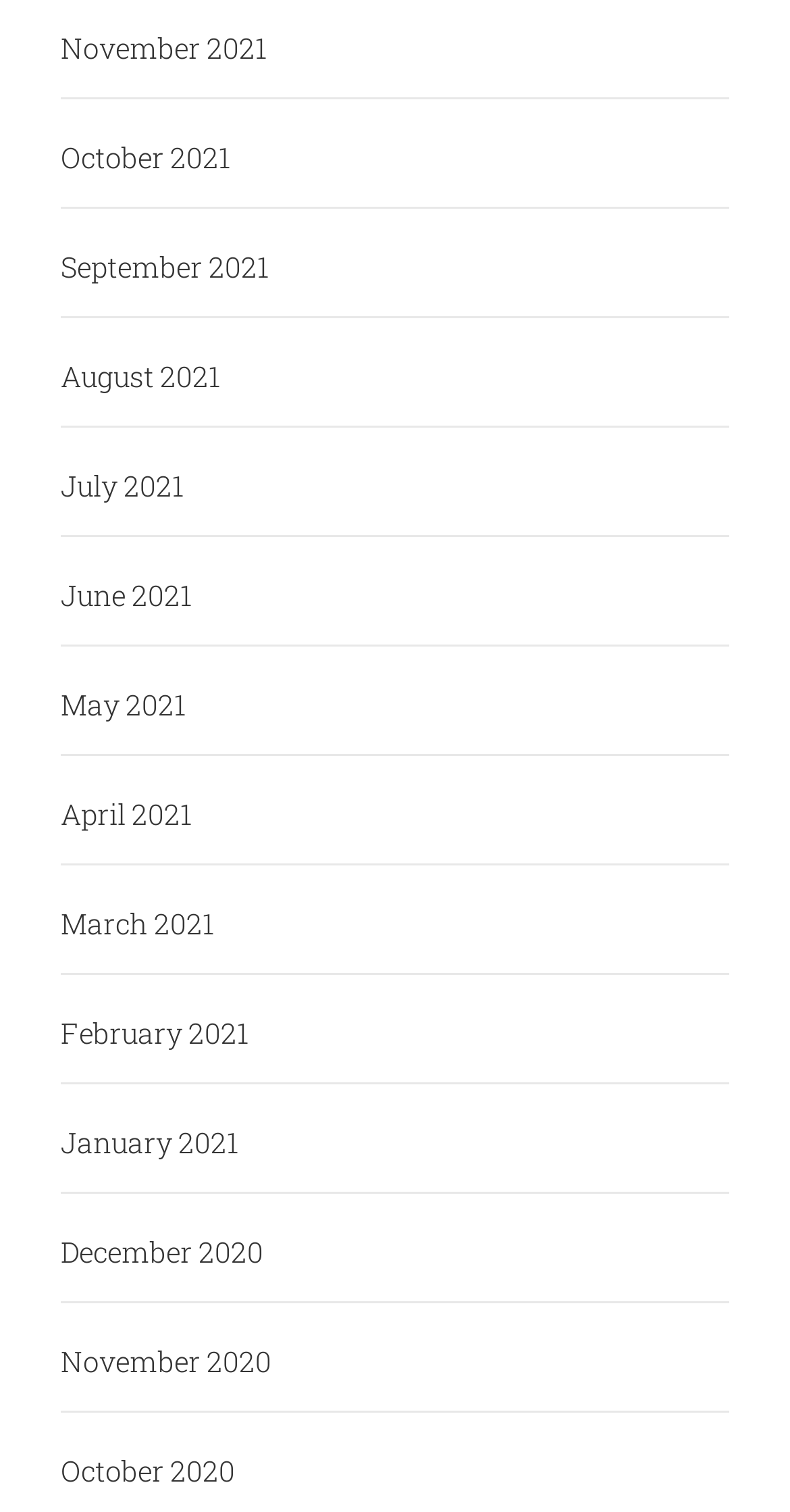Utilize the information from the image to answer the question in detail:
What is the earliest month listed?

I looked at the list of links and found that the last link, which is the bottom-most one, is 'December 2020', indicating that it is the earliest month listed.